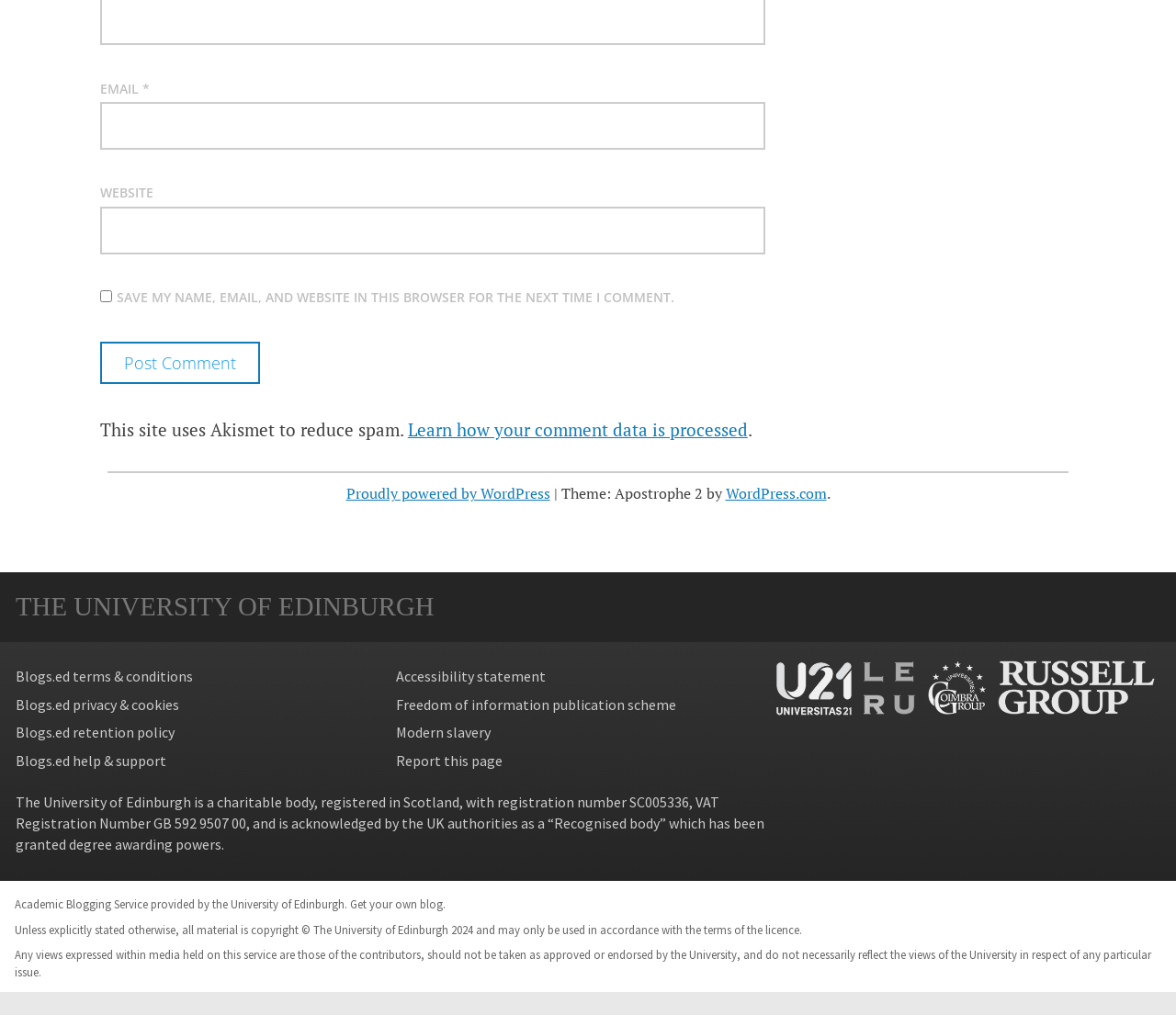Please locate the bounding box coordinates of the element's region that needs to be clicked to follow the instruction: "Click the Post Comment button". The bounding box coordinates should be provided as four float numbers between 0 and 1, i.e., [left, top, right, bottom].

[0.085, 0.337, 0.221, 0.378]